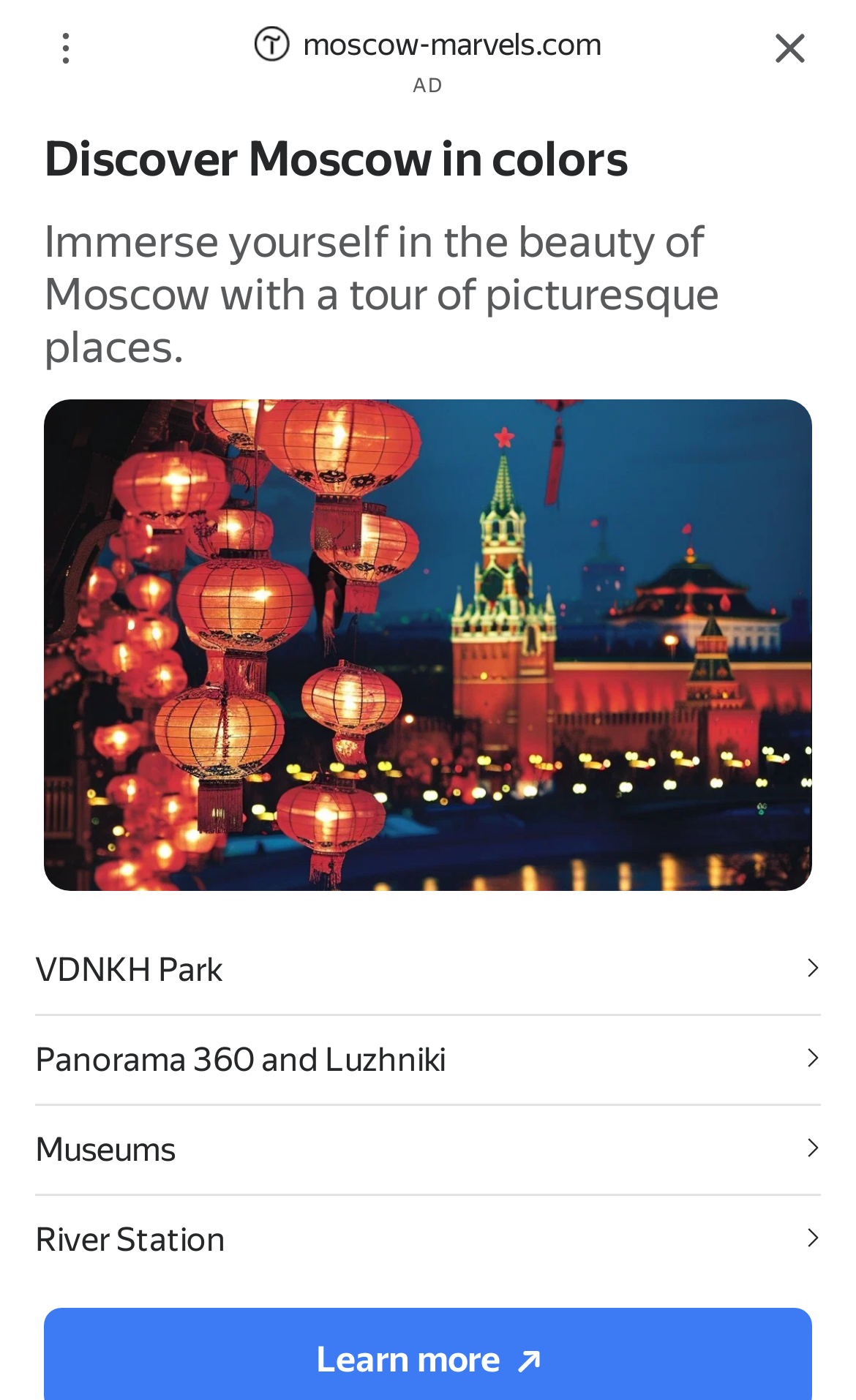What is the text of the button in the top left corner?
Please give a detailed answer to the question using the information shown in the image.

I looked at the top left corner of the webpage and found a button with the text 'Меню', which means 'Menu' in Russian.